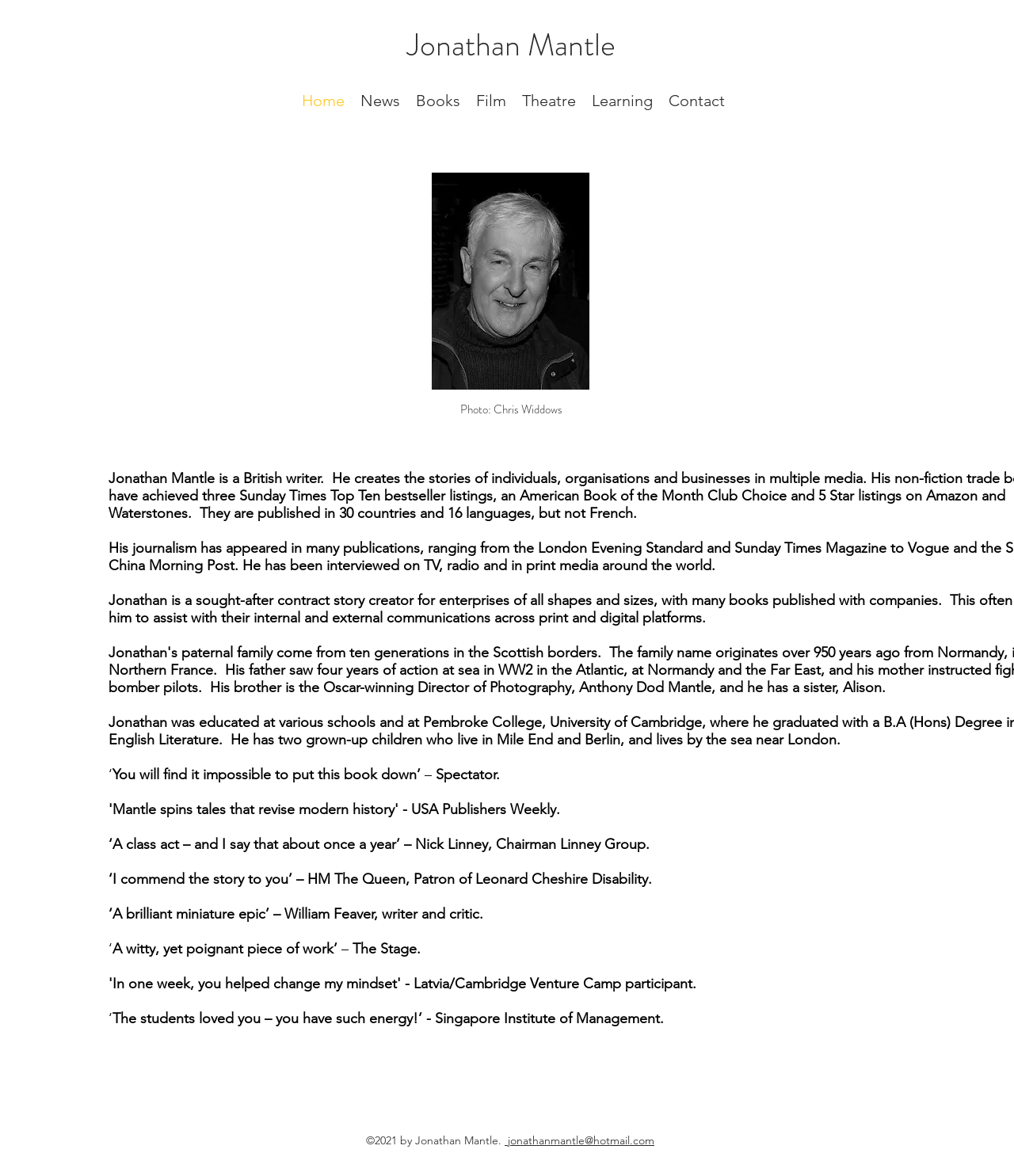Extract the bounding box for the UI element that matches this description: "Film".

[0.462, 0.075, 0.507, 0.096]